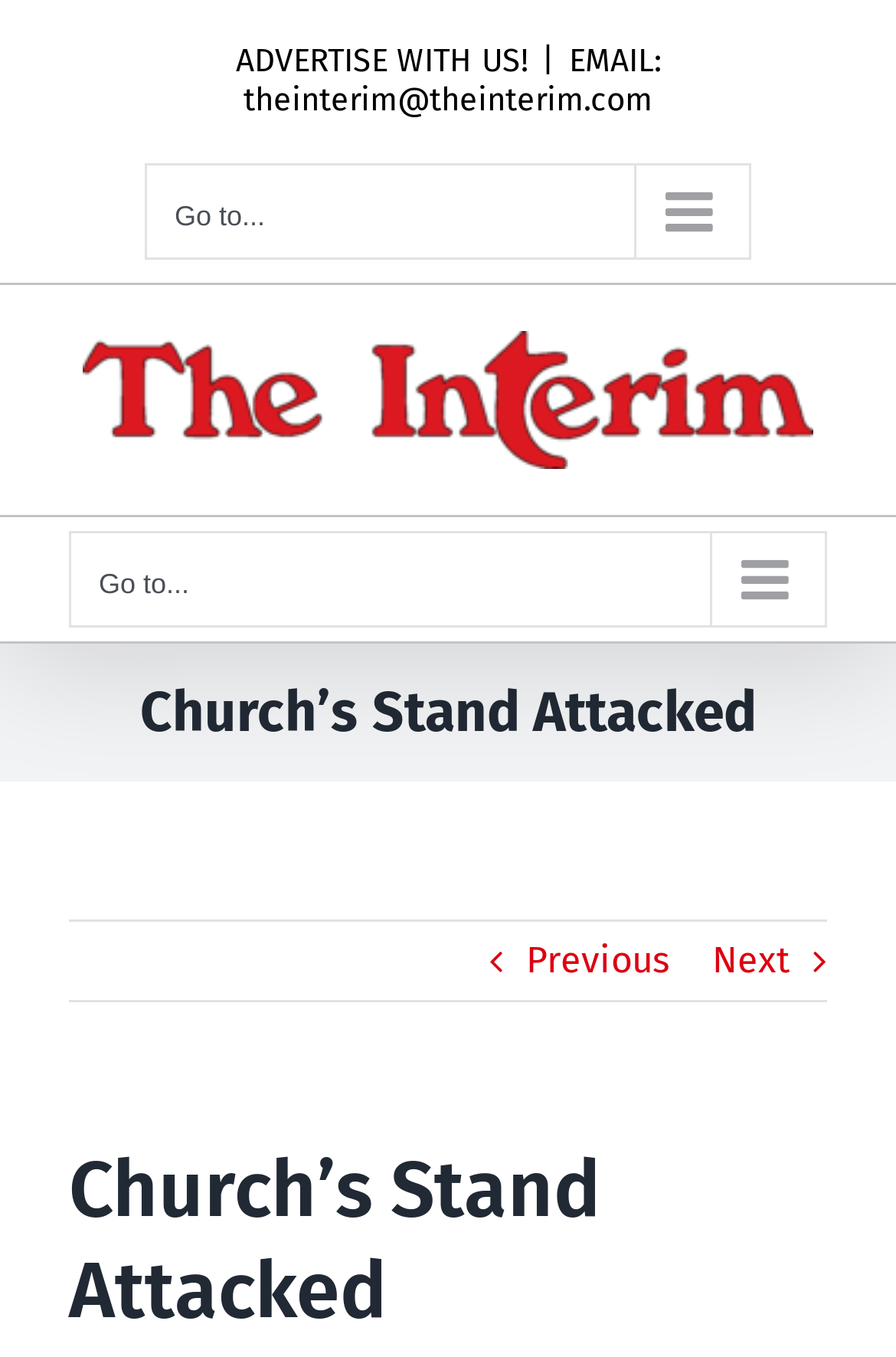Please provide a one-word or phrase answer to the question: 
What is the text of the static text element above the navigation menus?

ADVERTISE WITH US!